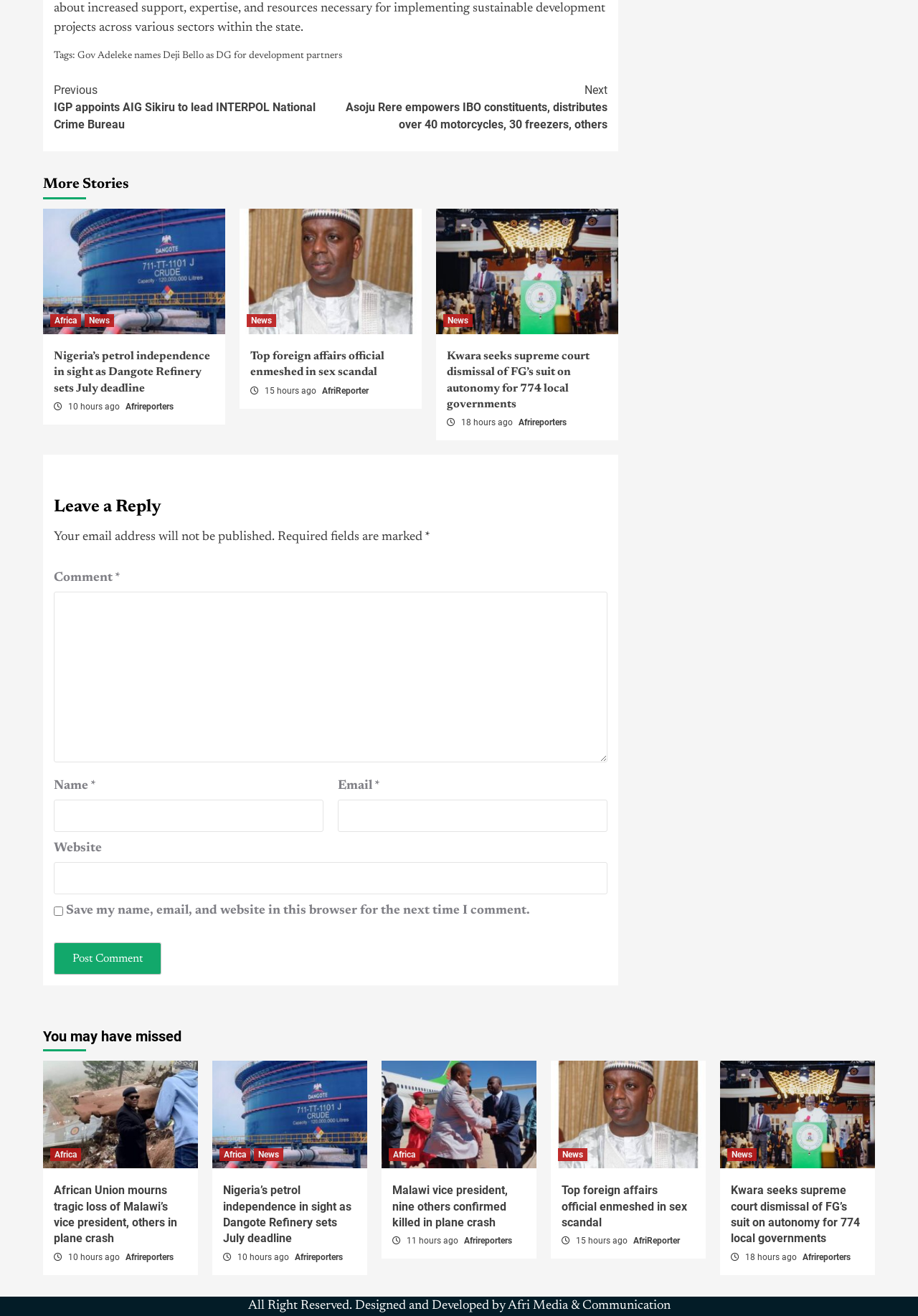Please specify the bounding box coordinates in the format (top-left x, top-left y, bottom-right x, bottom-right y), with values ranging from 0 to 1. Identify the bounding box for the UI component described as follows: Africa

[0.239, 0.873, 0.273, 0.882]